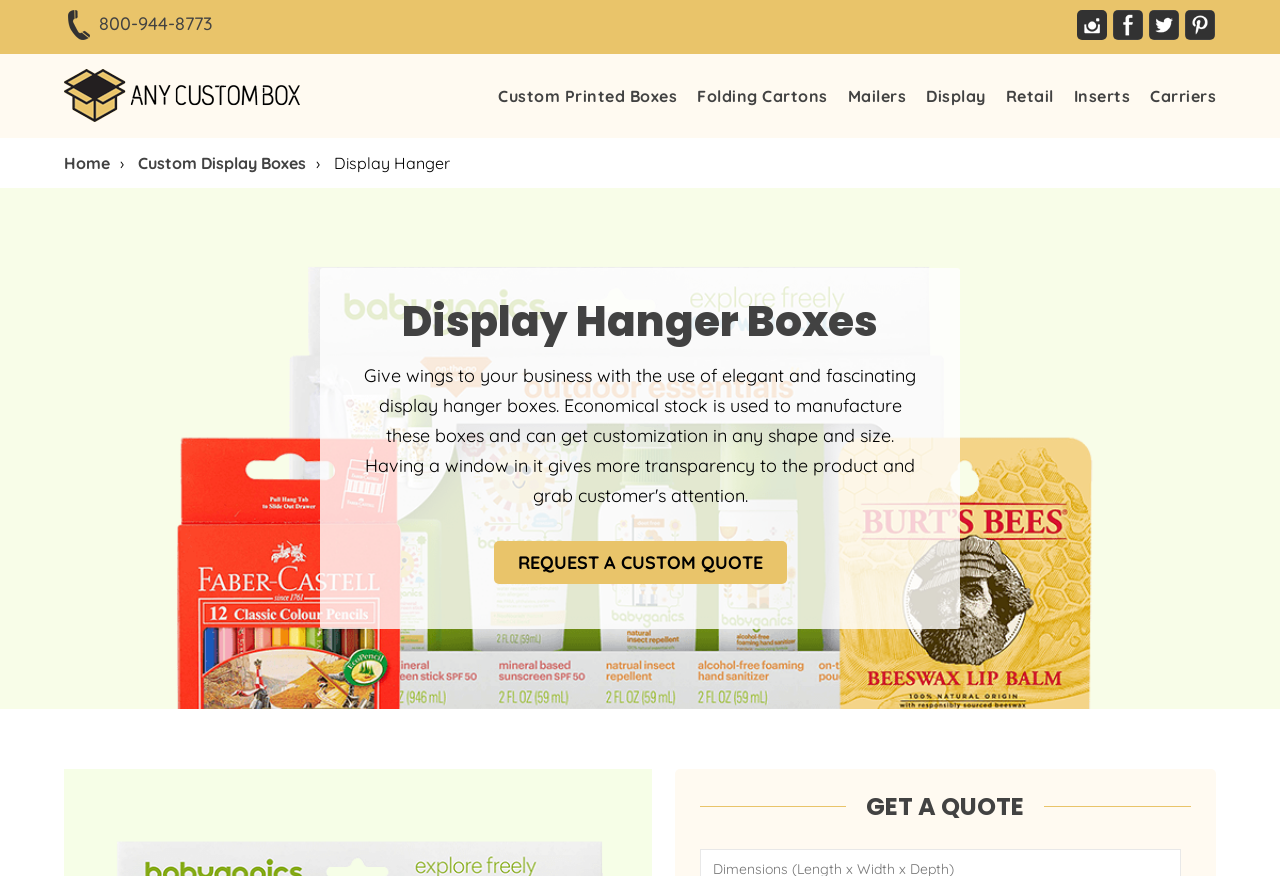Reply to the question with a brief word or phrase: What is the company name on the top left?

AnyCustomBox